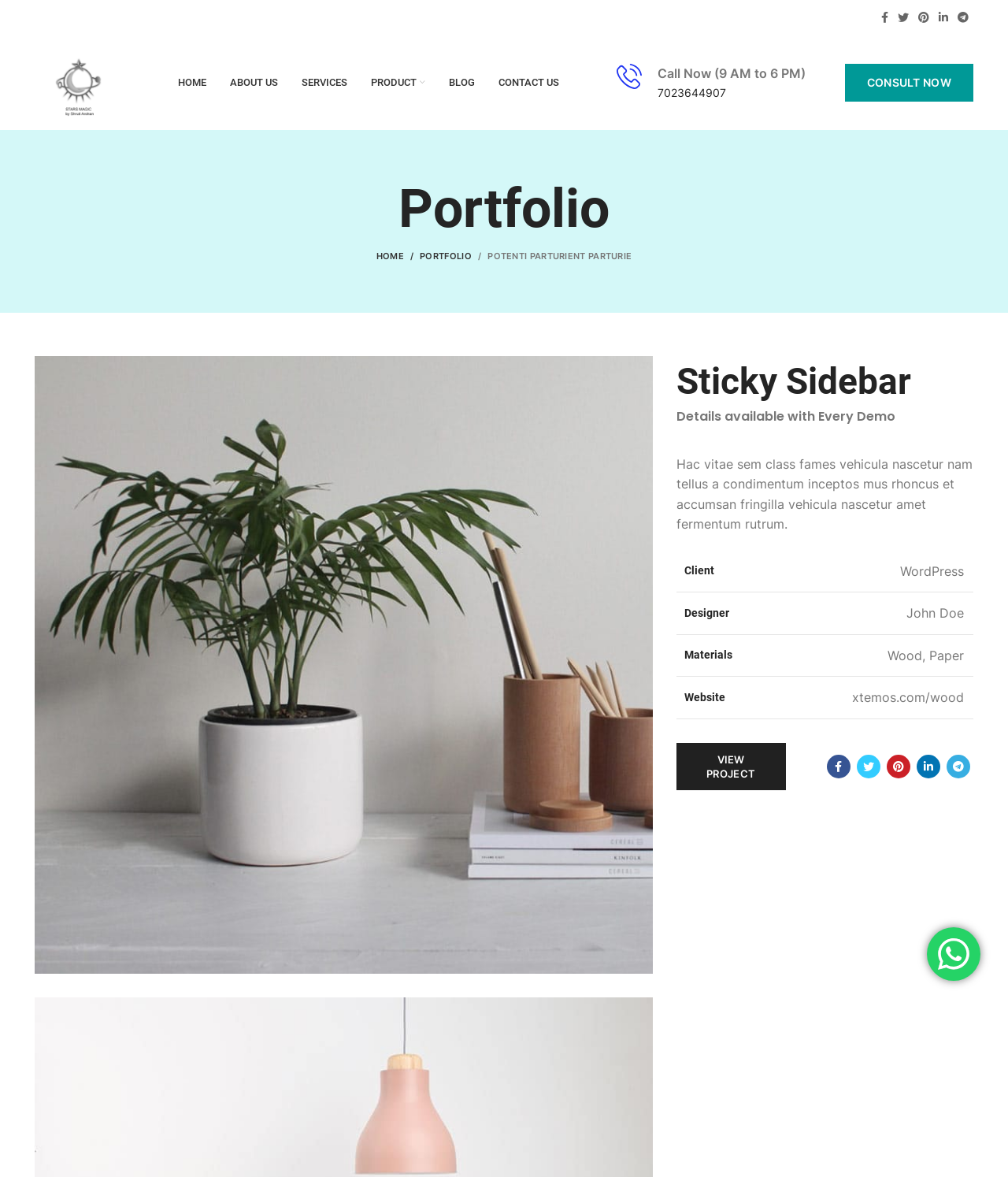Determine the bounding box coordinates of the target area to click to execute the following instruction: "Click on Facebook social link."

[0.87, 0.006, 0.886, 0.023]